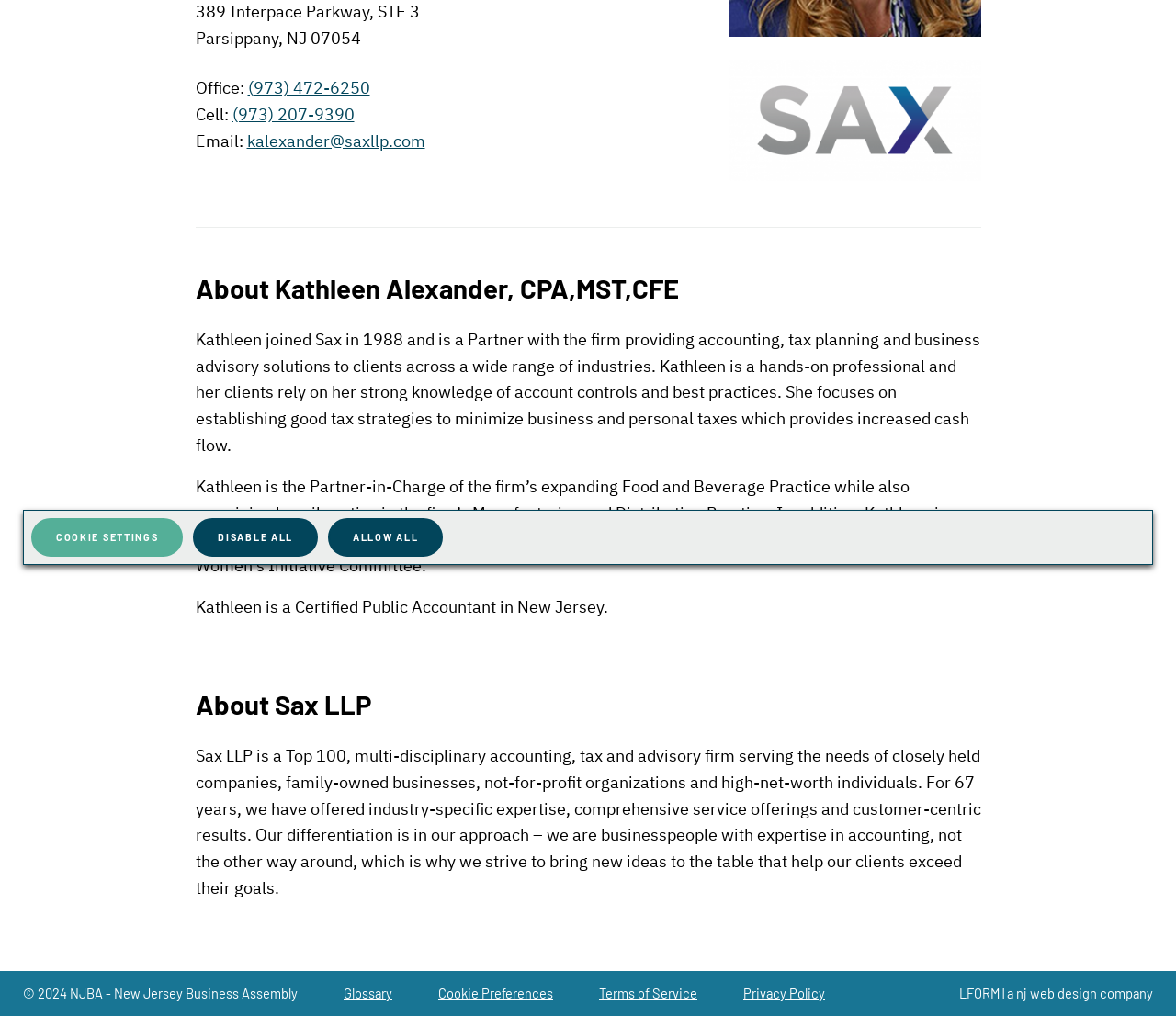Locate the UI element described by Terms of Service and provide its bounding box coordinates. Use the format (top-left x, top-left y, bottom-right x, bottom-right y) with all values as floating point numbers between 0 and 1.

[0.509, 0.969, 0.593, 0.985]